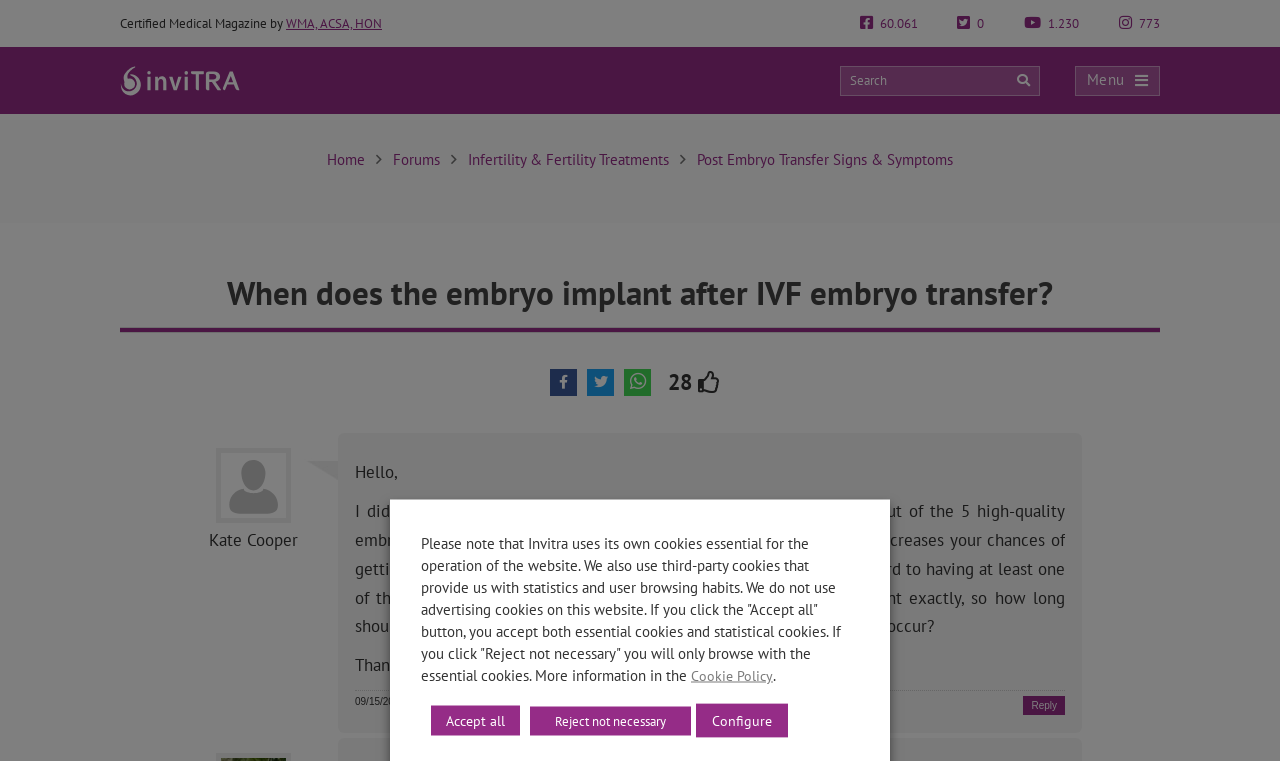Please identify the bounding box coordinates of the clickable area that will allow you to execute the instruction: "Click on the menu button".

[0.84, 0.086, 0.906, 0.125]